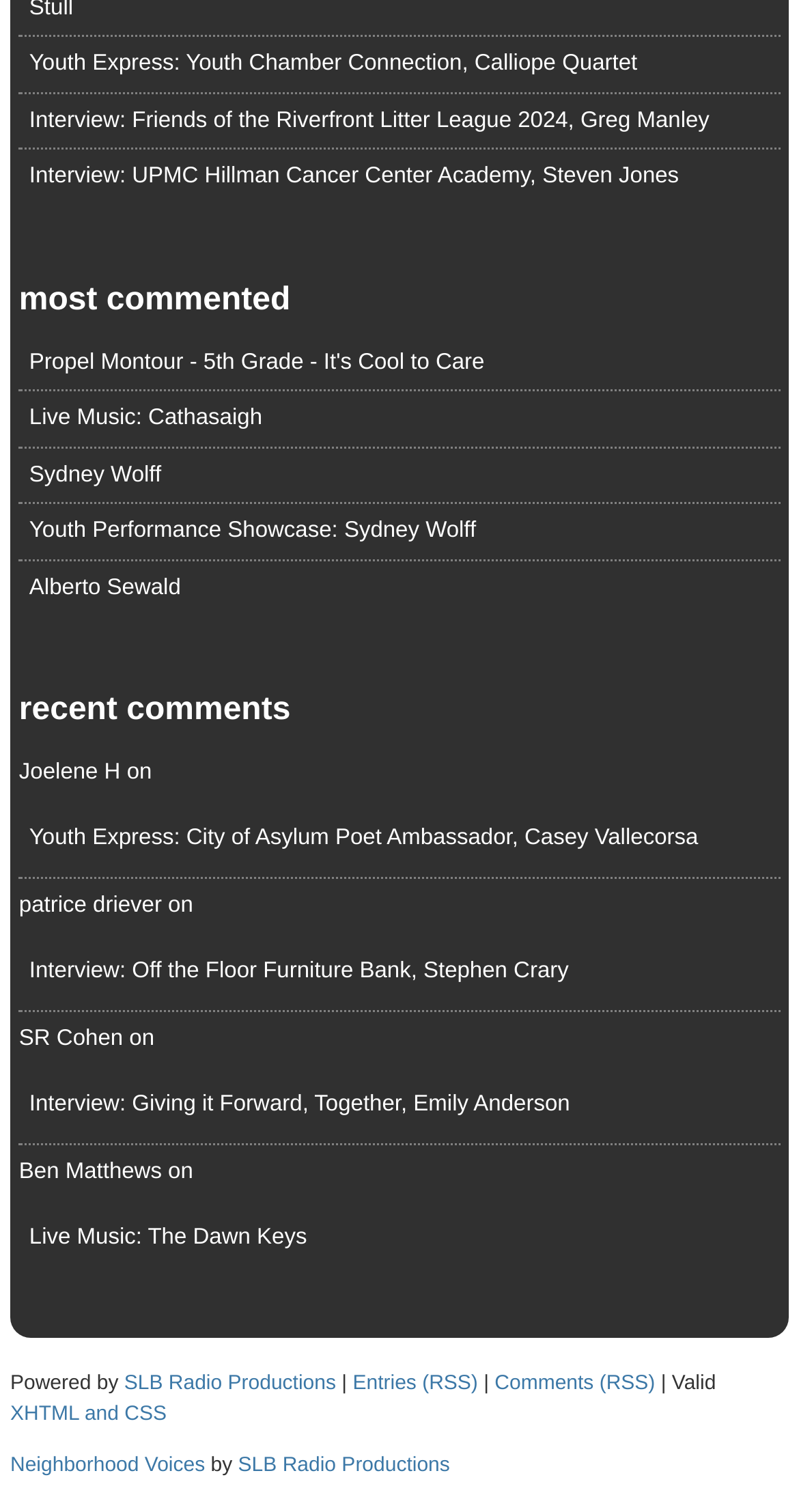Show me the bounding box coordinates of the clickable region to achieve the task as per the instruction: "Visit the SLB Radio Productions website".

[0.155, 0.907, 0.421, 0.922]